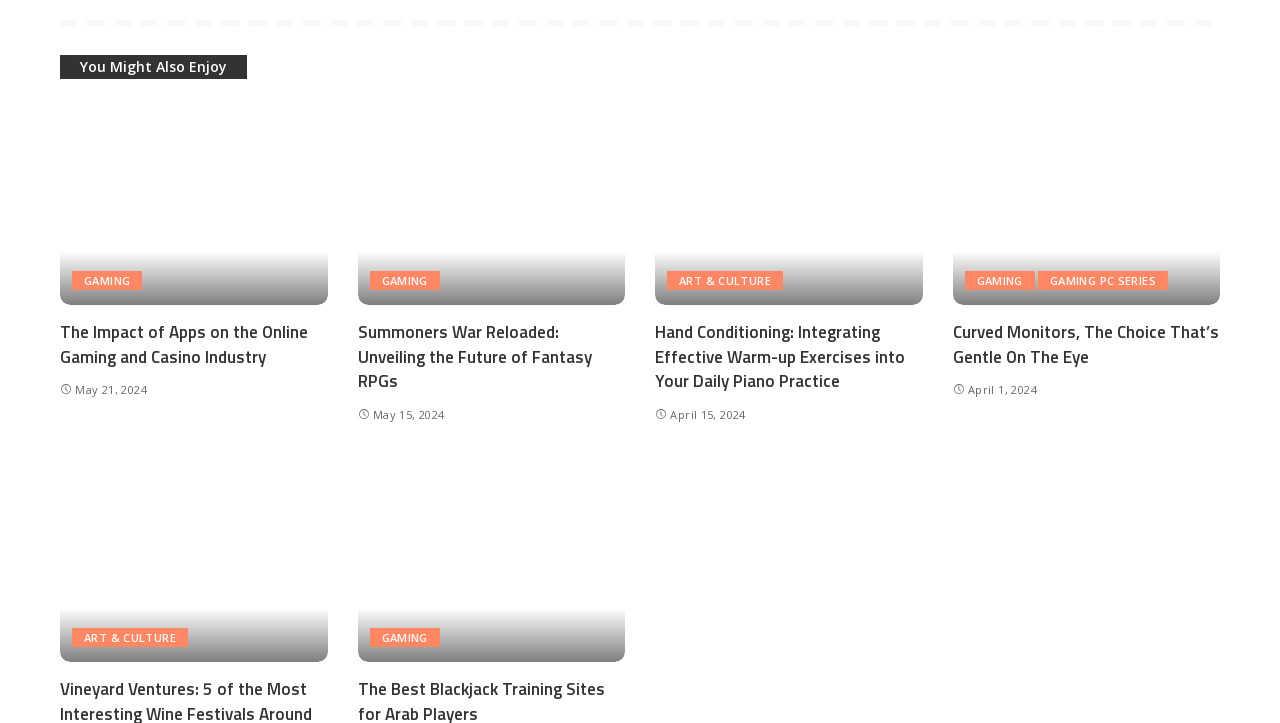Determine the bounding box coordinates for the area that should be clicked to carry out the following instruction: "Click on the link 'GAMING PC SERIES'".

[0.811, 0.375, 0.913, 0.401]